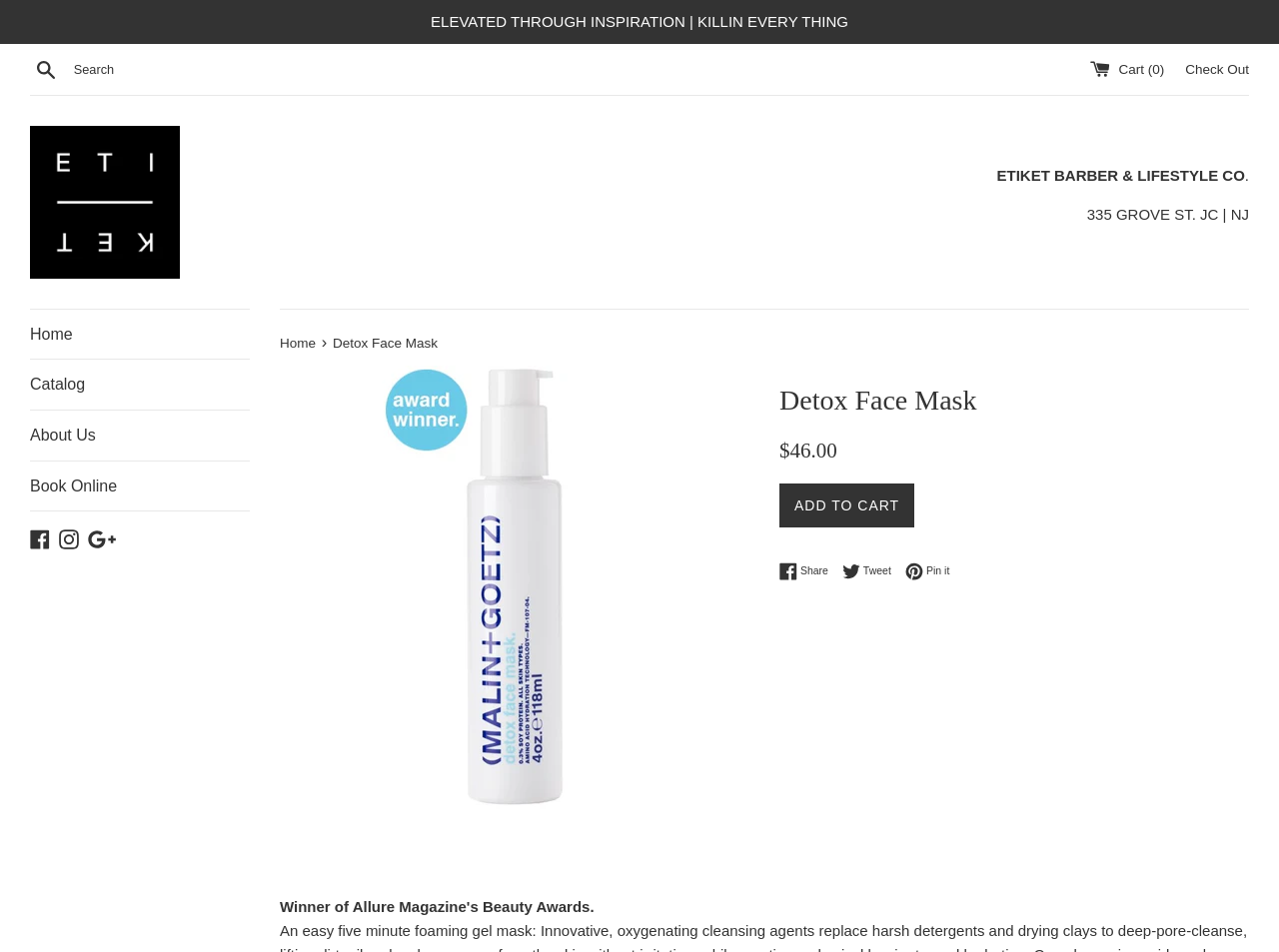How many items are in the cart? Examine the screenshot and reply using just one word or a brief phrase.

0